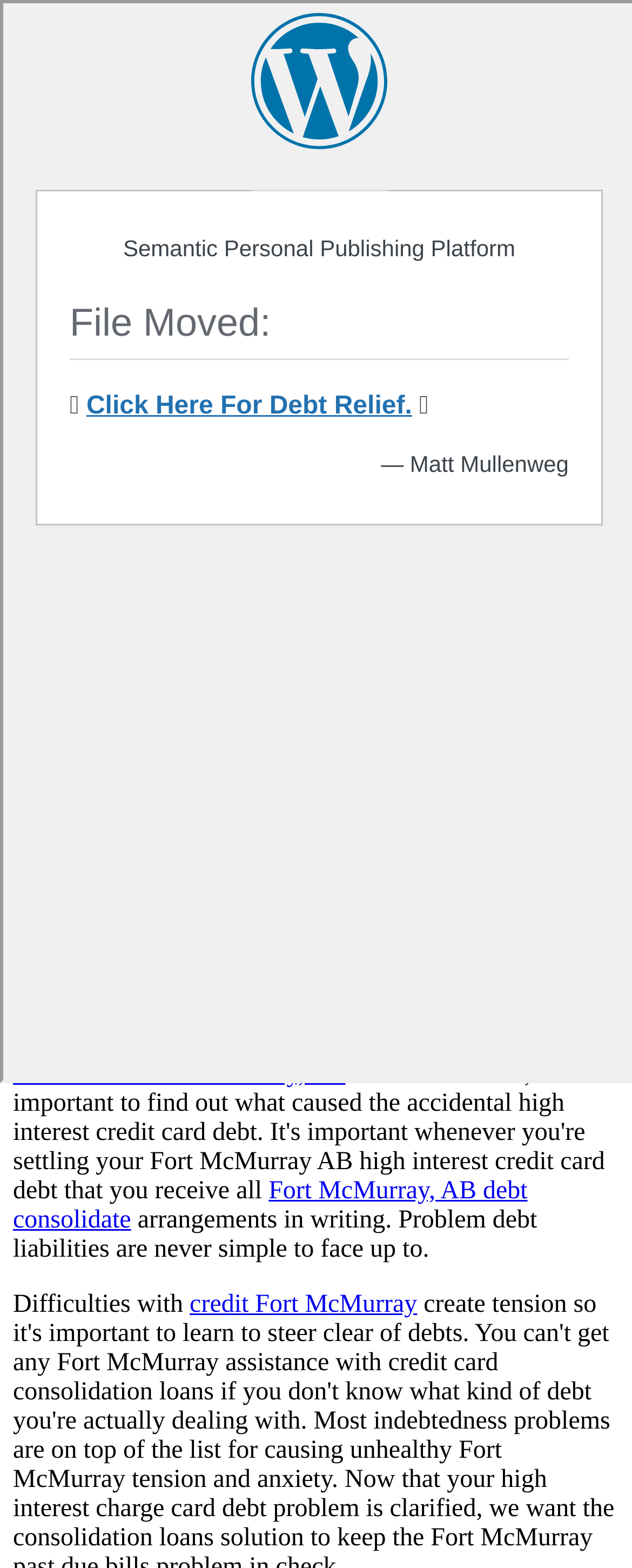Find and provide the bounding box coordinates for the UI element described with: "credit Fort McMurray".

[0.3, 0.823, 0.66, 0.84]